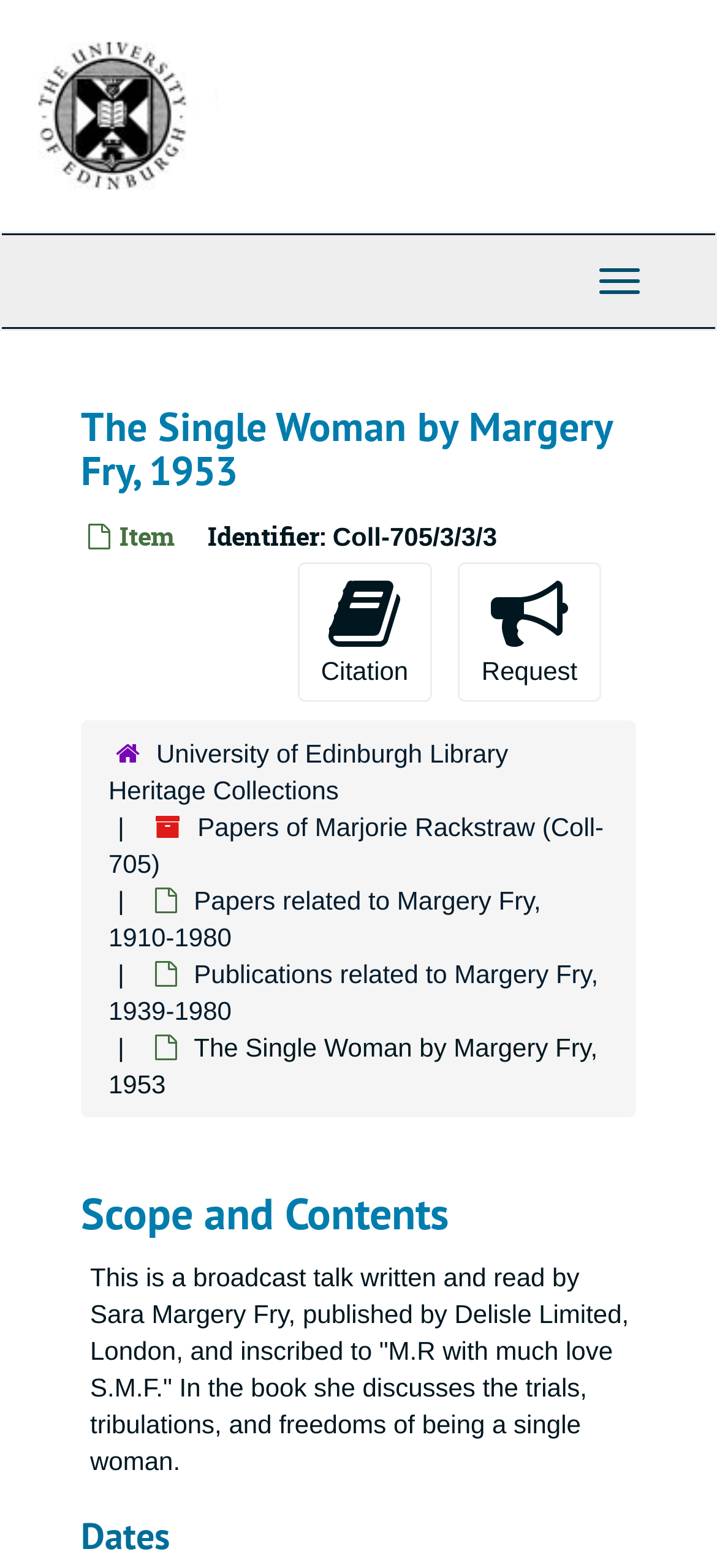Please determine the headline of the webpage and provide its content.

The Single Woman by Margery Fry, 1953